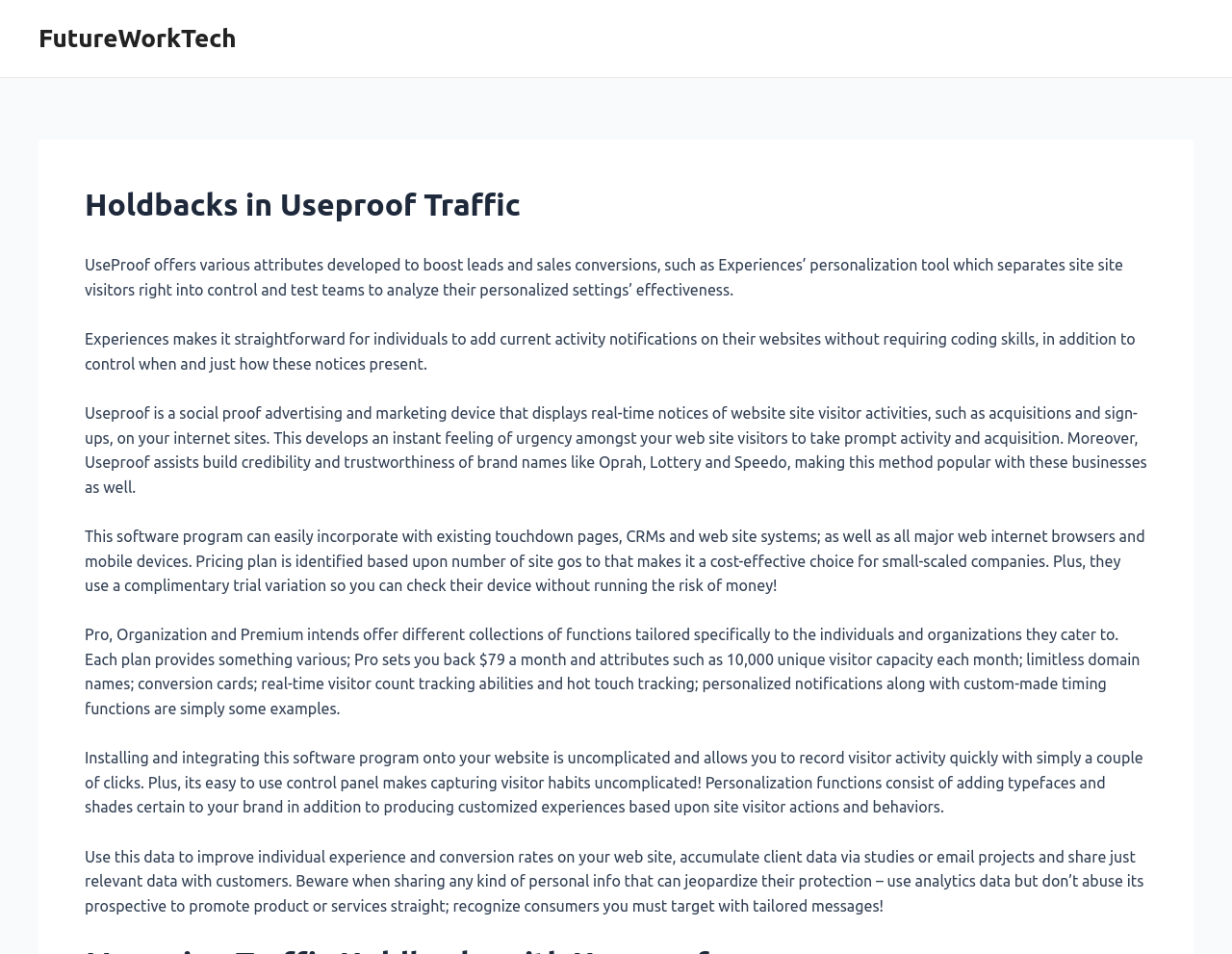Provide a short answer using a single word or phrase for the following question: 
What is the purpose of Experiences?

Personalization tool